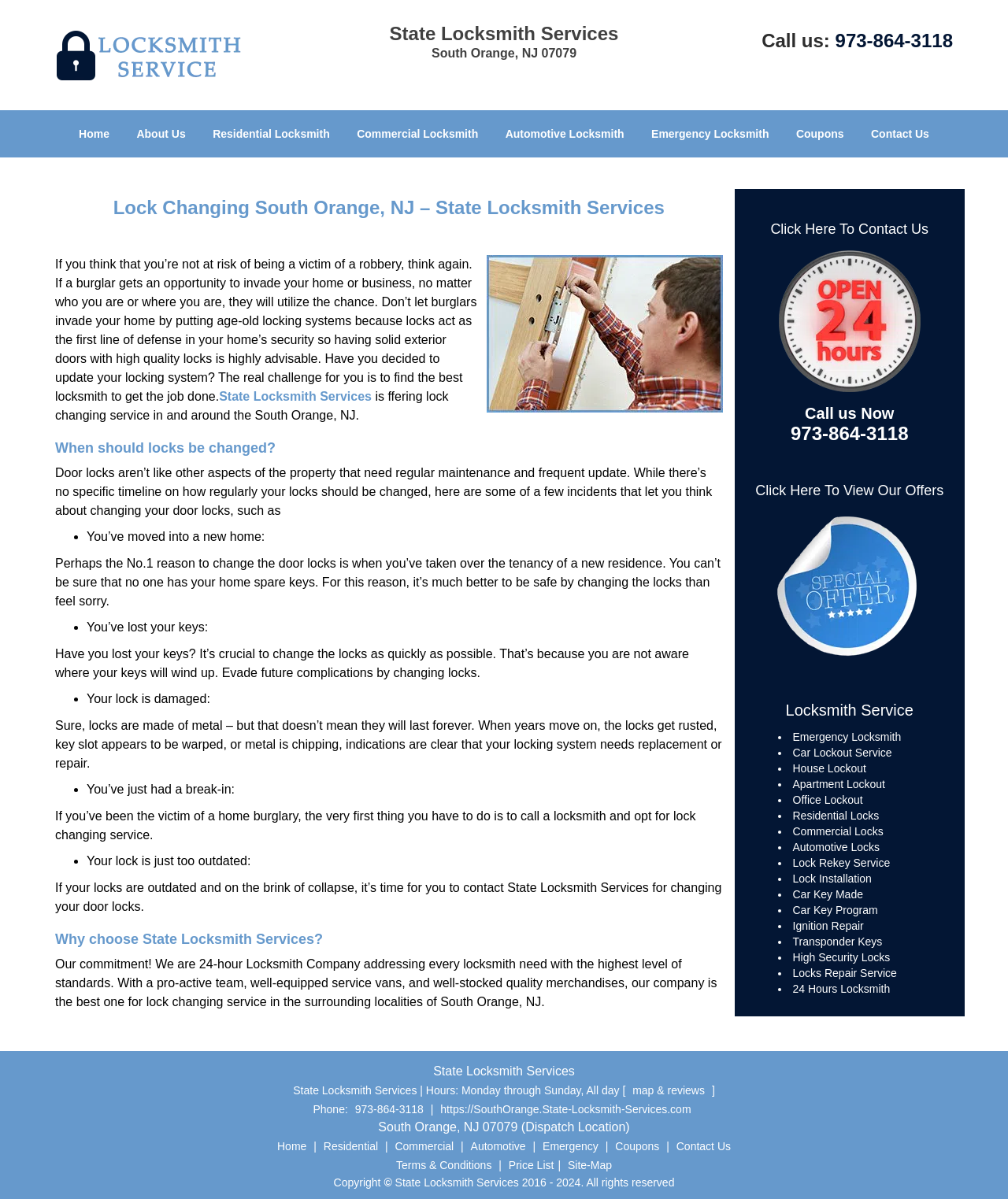What is the commitment of State Locksmith Services?
Give a comprehensive and detailed explanation for the question.

I found the commitment by reading the text on the webpage, which says 'Our commitment! We are 24-hour Locksmith Company addressing every locksmith need with the highest level of standards.'